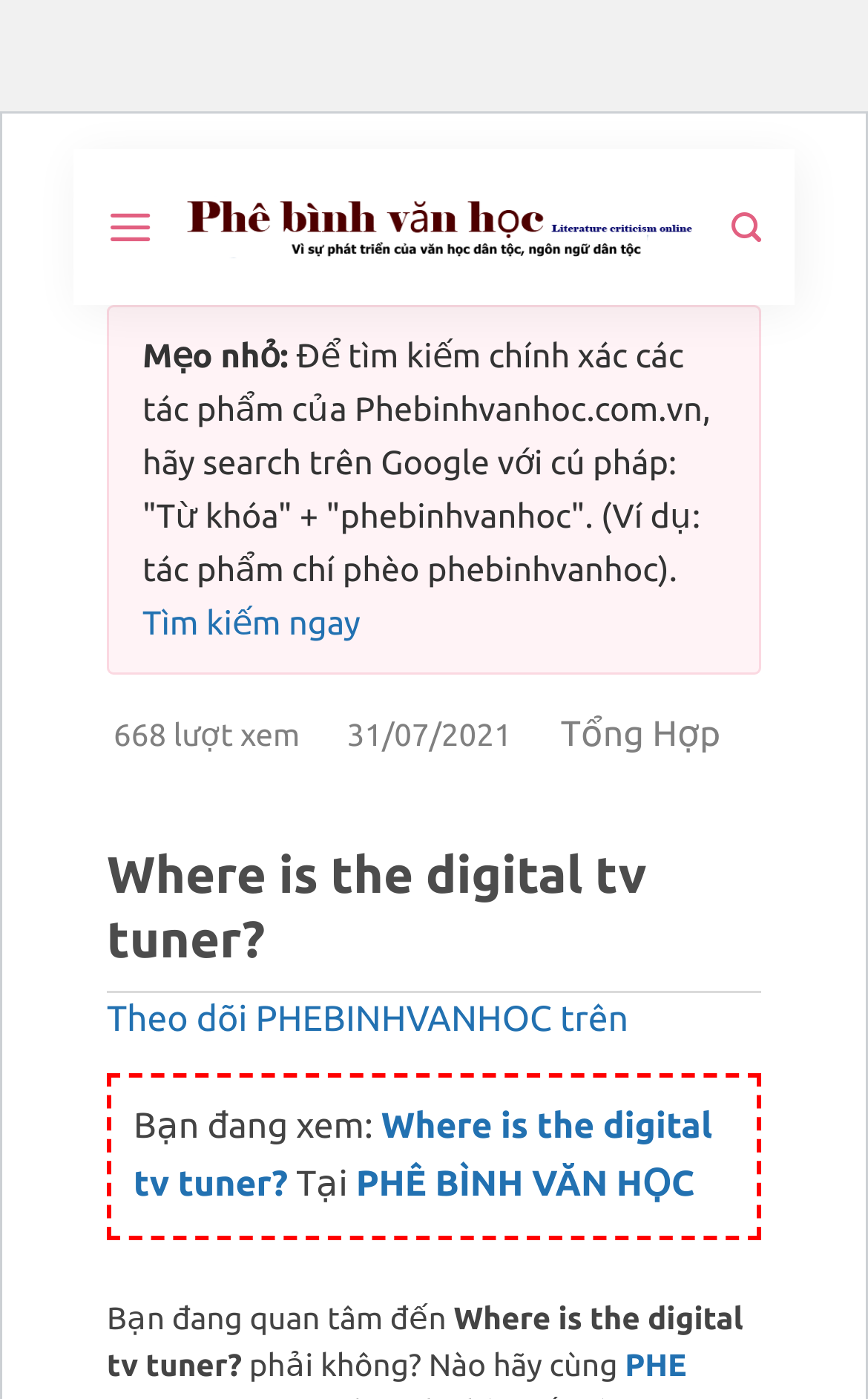Pinpoint the bounding box coordinates for the area that should be clicked to perform the following instruction: "Open the menu".

[0.123, 0.126, 0.178, 0.199]